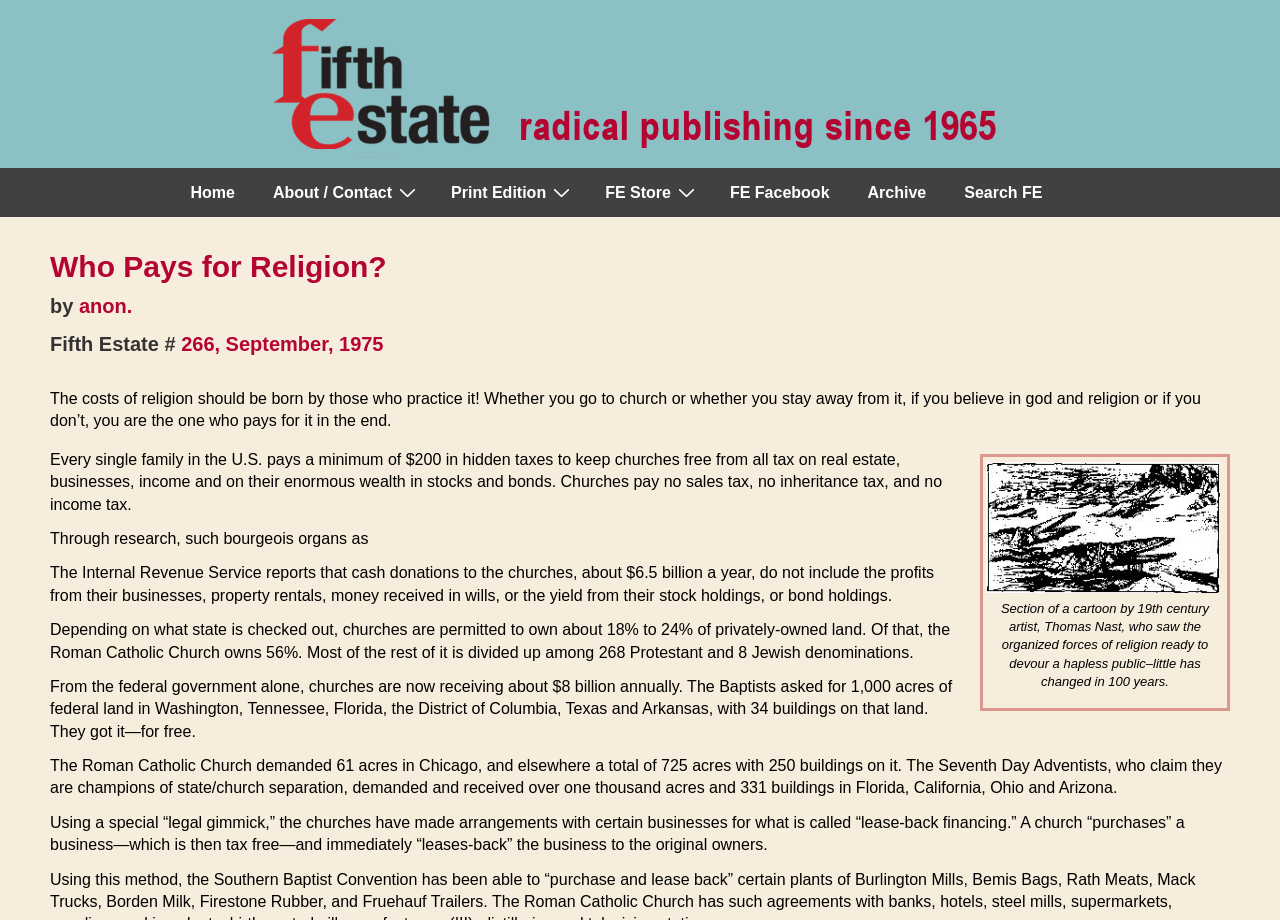What is the issue number of the current issue?
Please provide a detailed answer to the question.

The issue number of the current issue is 266, which is mentioned in the heading 'Fifth Estate # 266, September, 1975' on the webpage.